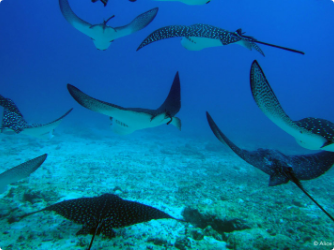Offer a detailed narrative of the scene shown in the image.

This captivating underwater image features a vibrant scene of rays gracefully gliding through the clear blue waters of Elizabeth Bay in the Galapagos Islands. Their distinctive patterns and sleek bodies are beautifully highlighted against the sandy ocean floor, showcasing the rich marine biodiversity of the region. Elizabeth Bay is known for its serene environment, providing a sanctuary for various species, including these enchanting rays. The image is a perfect representation of the stunning marine life that thrives in the surrounding waters, making it a highlight for visitors exploring the unique ecosystem of the Galapagos.